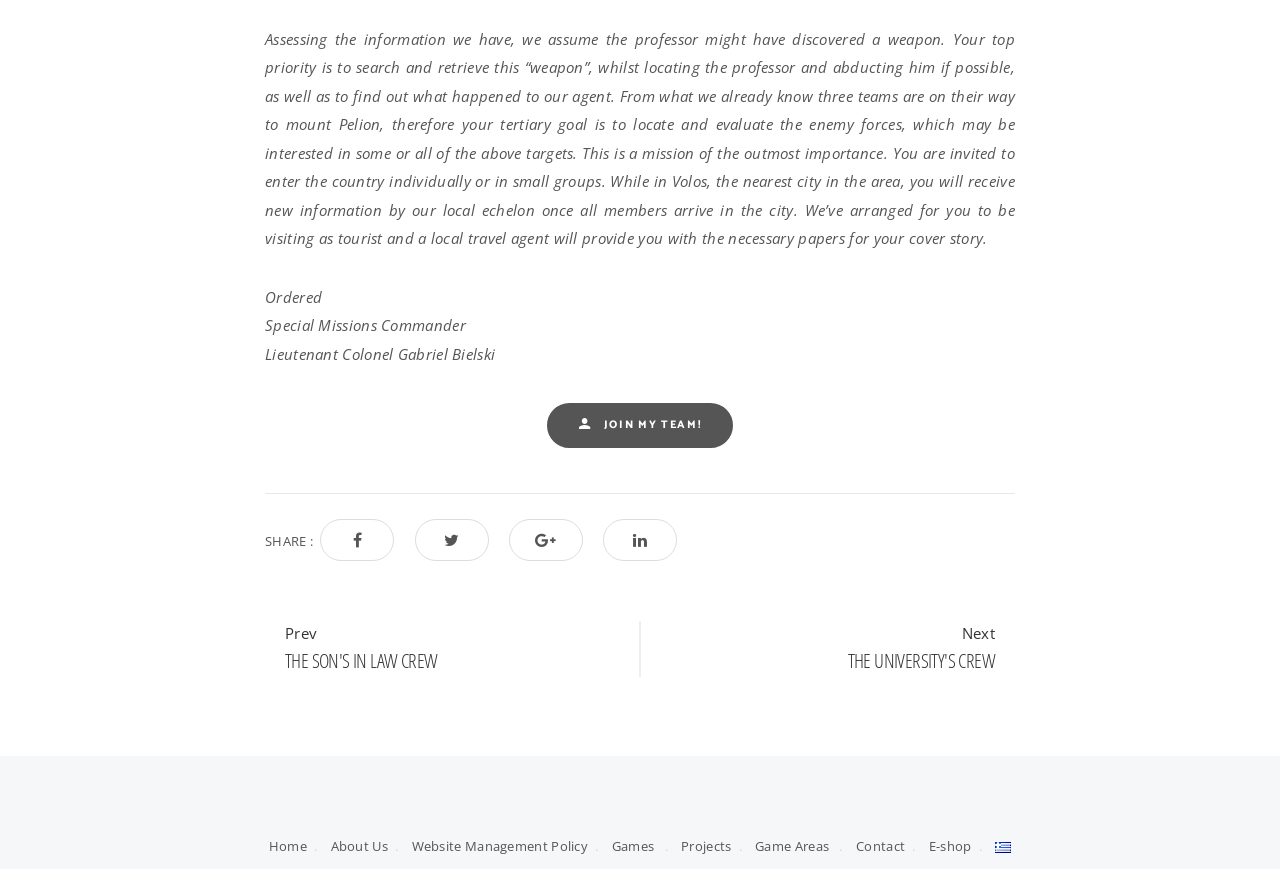Please identify the bounding box coordinates of where to click in order to follow the instruction: "Visit the home page".

[0.21, 0.964, 0.24, 0.984]